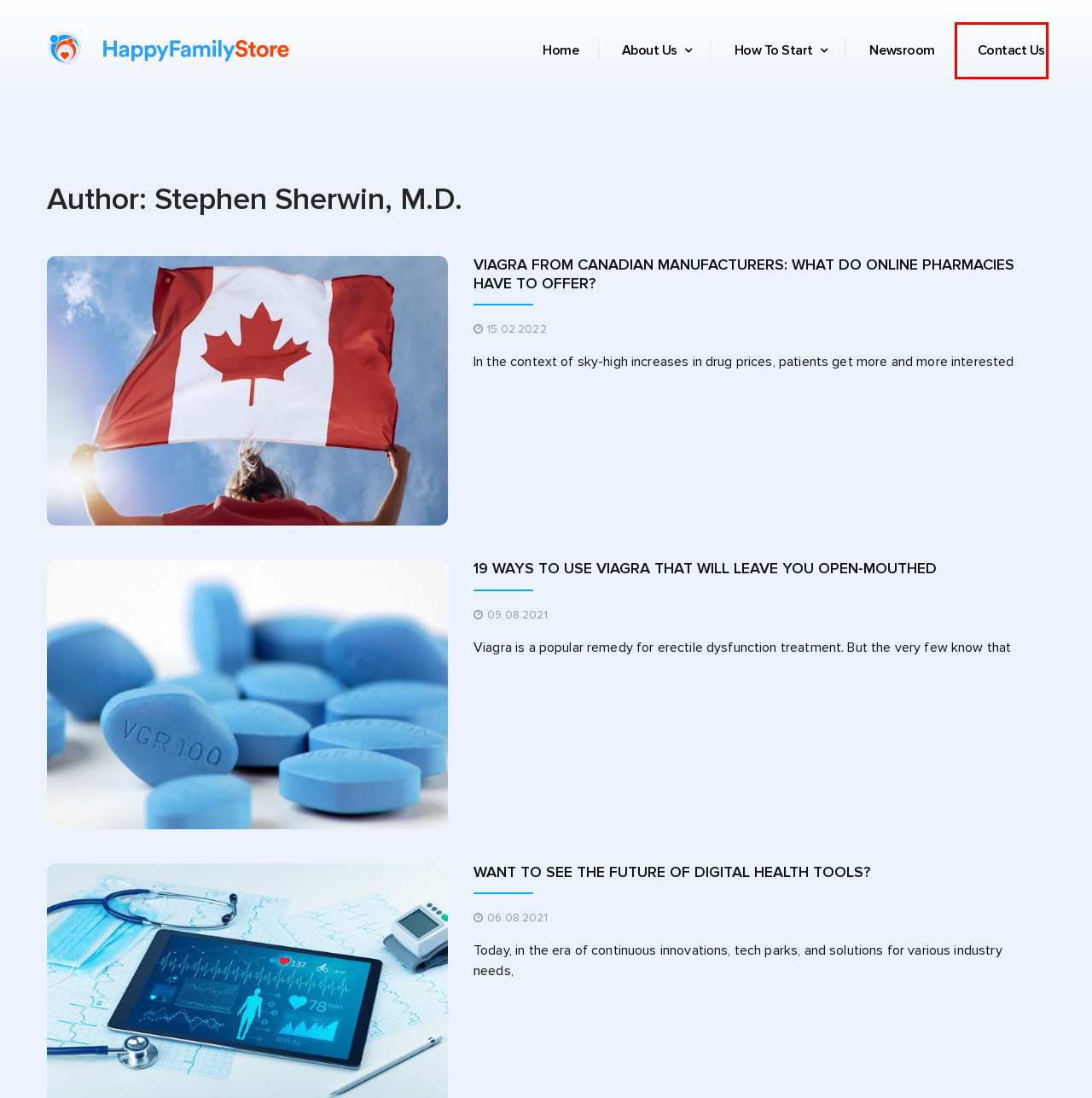With the provided webpage screenshot containing a red bounding box around a UI element, determine which description best matches the new webpage that appears after clicking the selected element. The choices are:
A. Want to See the Future of Digital Health Tools? | Biosante Pharma
B. Happy Family Store - Official Website
C. Latest News in Pharmaceutical Industry
D. 19 Ways To Use Viagra That Will Leave You Open-Mouthed
E. Viagra from Canadian Manufacturers: What Do Online Pharmacies Have to Offer?
F. Contact Happy Family Store | Biosantepharma.com
G. Knowing Your Macros Is the Key to Healthy Weight and Fitness Growth
H. About Happy Family Store | Biosante Pharmaceuticals

F